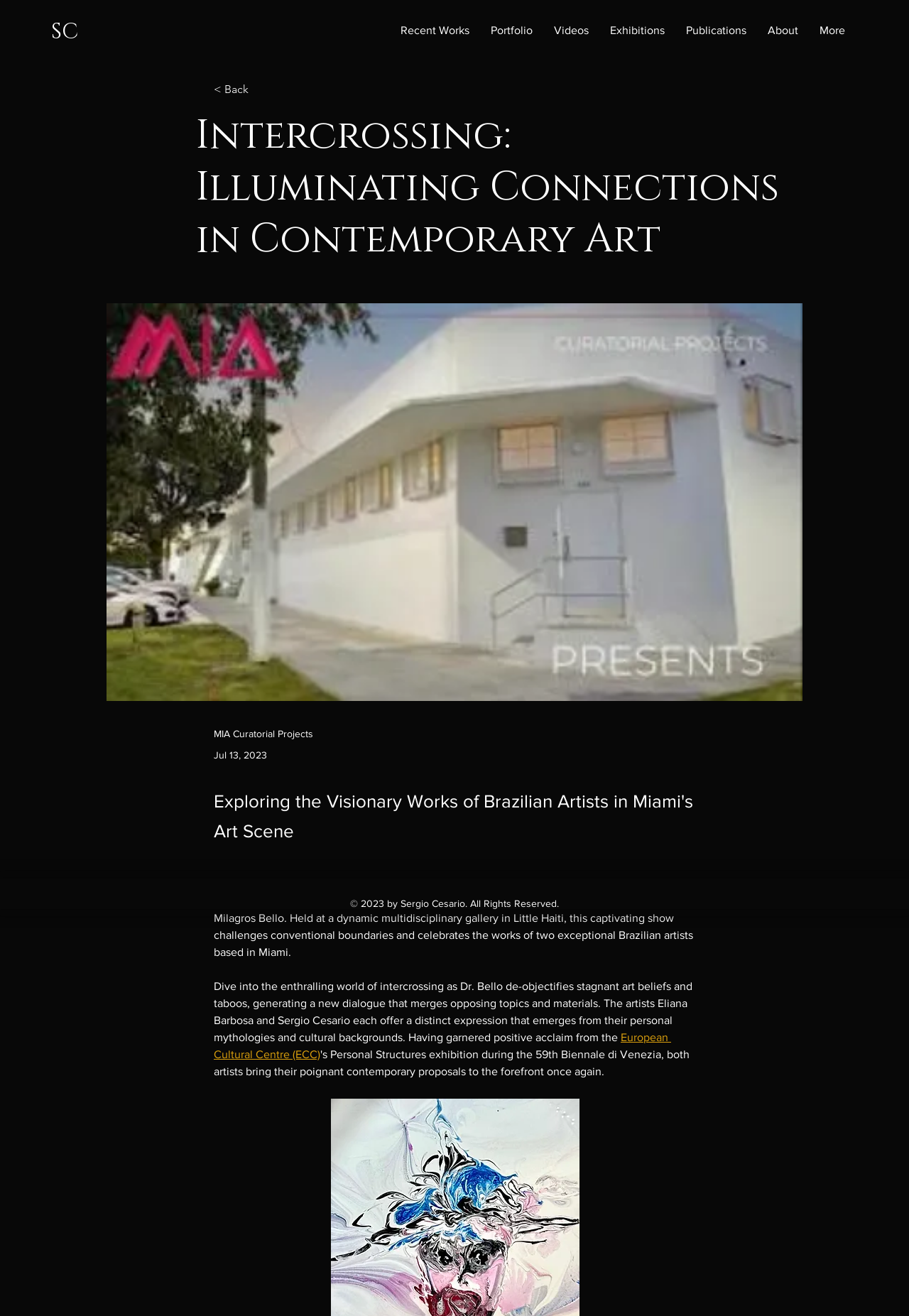Please determine the bounding box coordinates of the section I need to click to accomplish this instruction: "Read about the artist".

[0.591, 0.667, 0.716, 0.676]